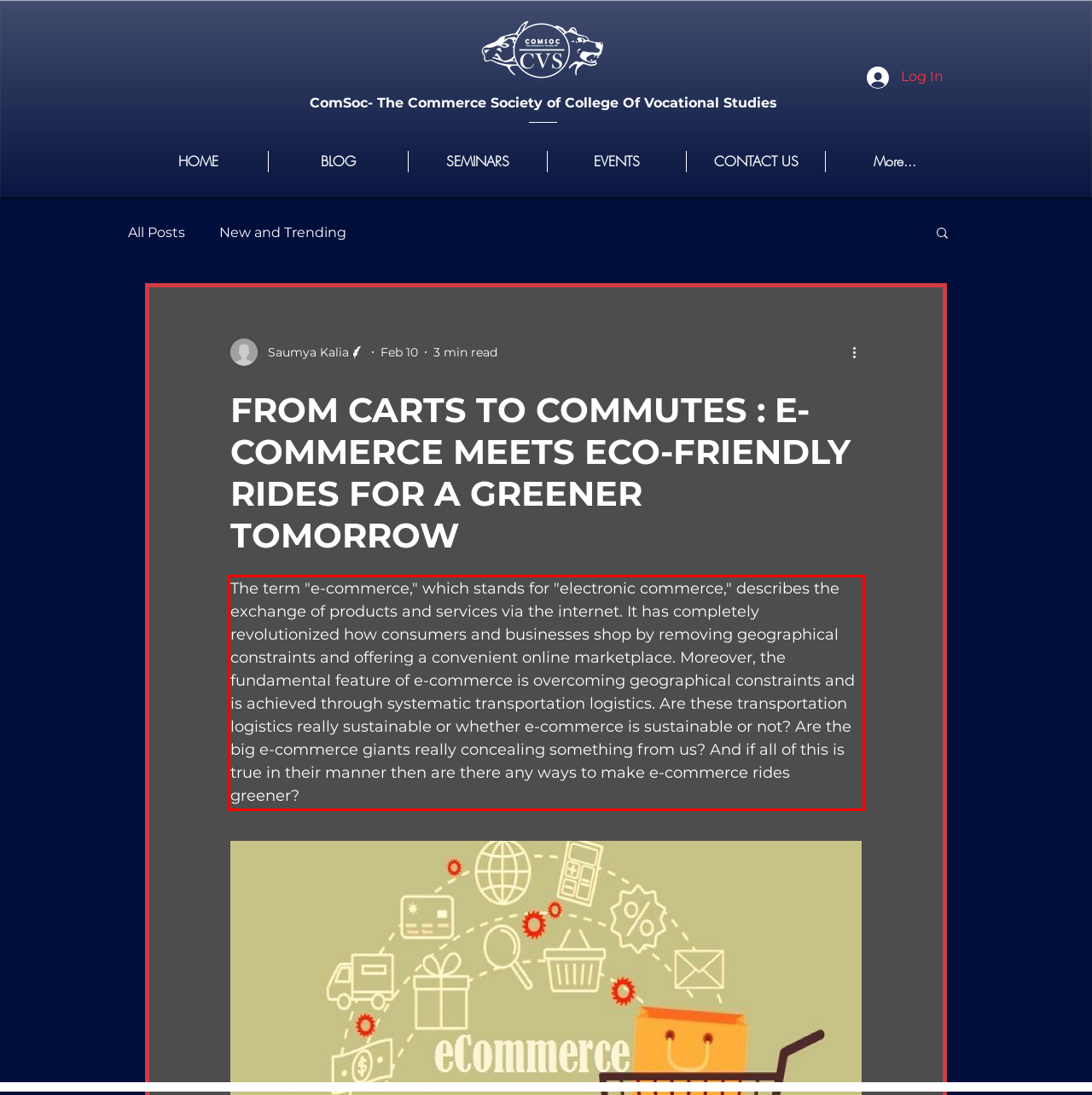Given a screenshot of a webpage, locate the red bounding box and extract the text it encloses.

The term "e-commerce," which stands for "electronic commerce," describes the exchange of products and services via the internet. It has completely revolutionized how consumers and businesses shop by removing geographical constraints and offering a convenient online marketplace. Moreover, the fundamental feature of e-commerce is overcoming geographical constraints and is achieved through systematic transportation logistics. Are these transportation logistics really sustainable or whether e-commerce is sustainable or not? Are the big e-commerce giants really concealing something from us? And if all of this is true in their manner then are there any ways to make e-commerce rides greener?